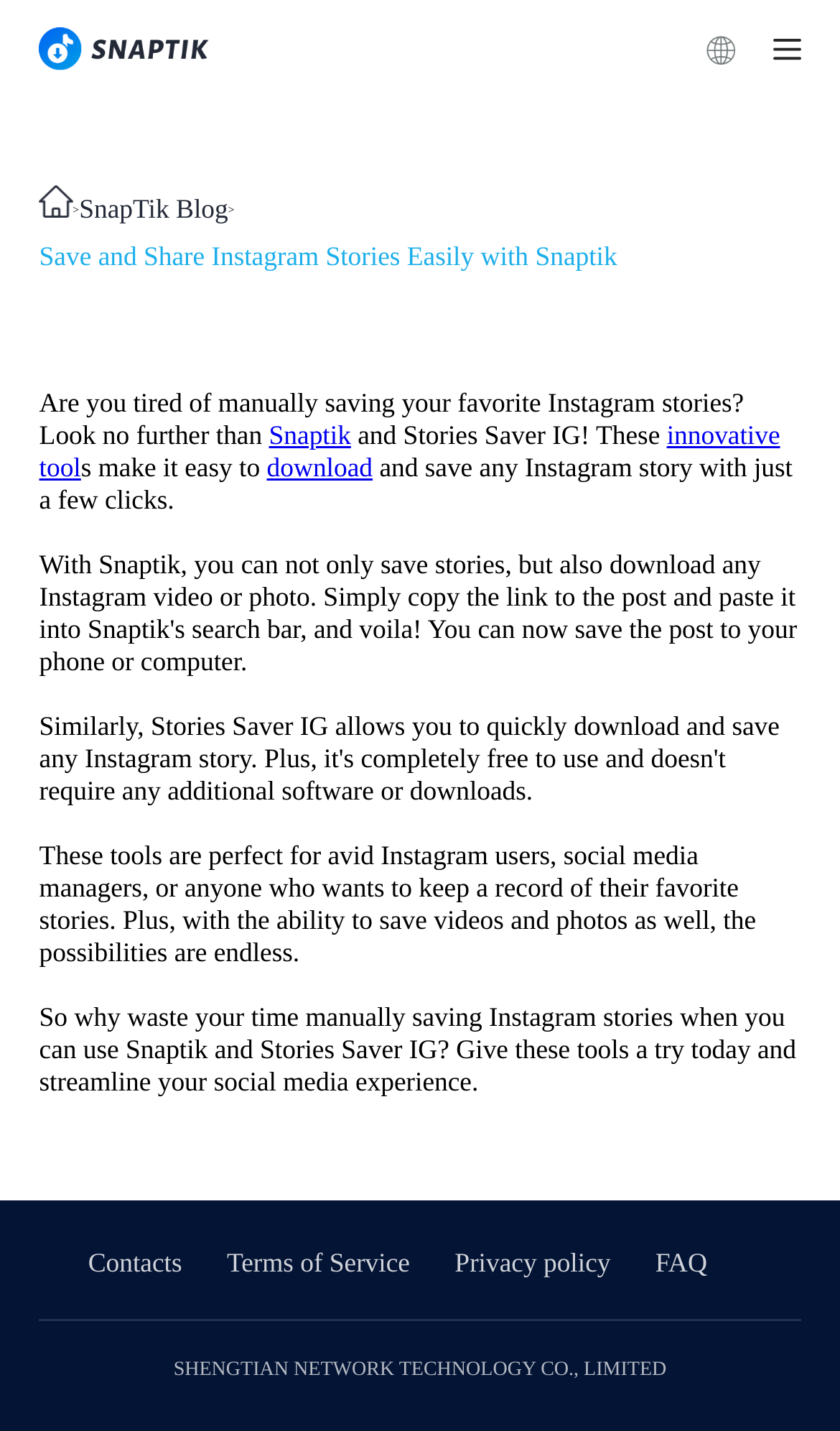Could you locate the bounding box coordinates for the section that should be clicked to accomplish this task: "Click the Snaptik link".

[0.047, 0.129, 0.087, 0.164]